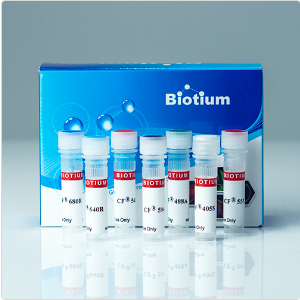What aesthetic does the arrangement of the vials convey?
Please look at the screenshot and answer using one word or phrase.

Professional and laboratory-grade